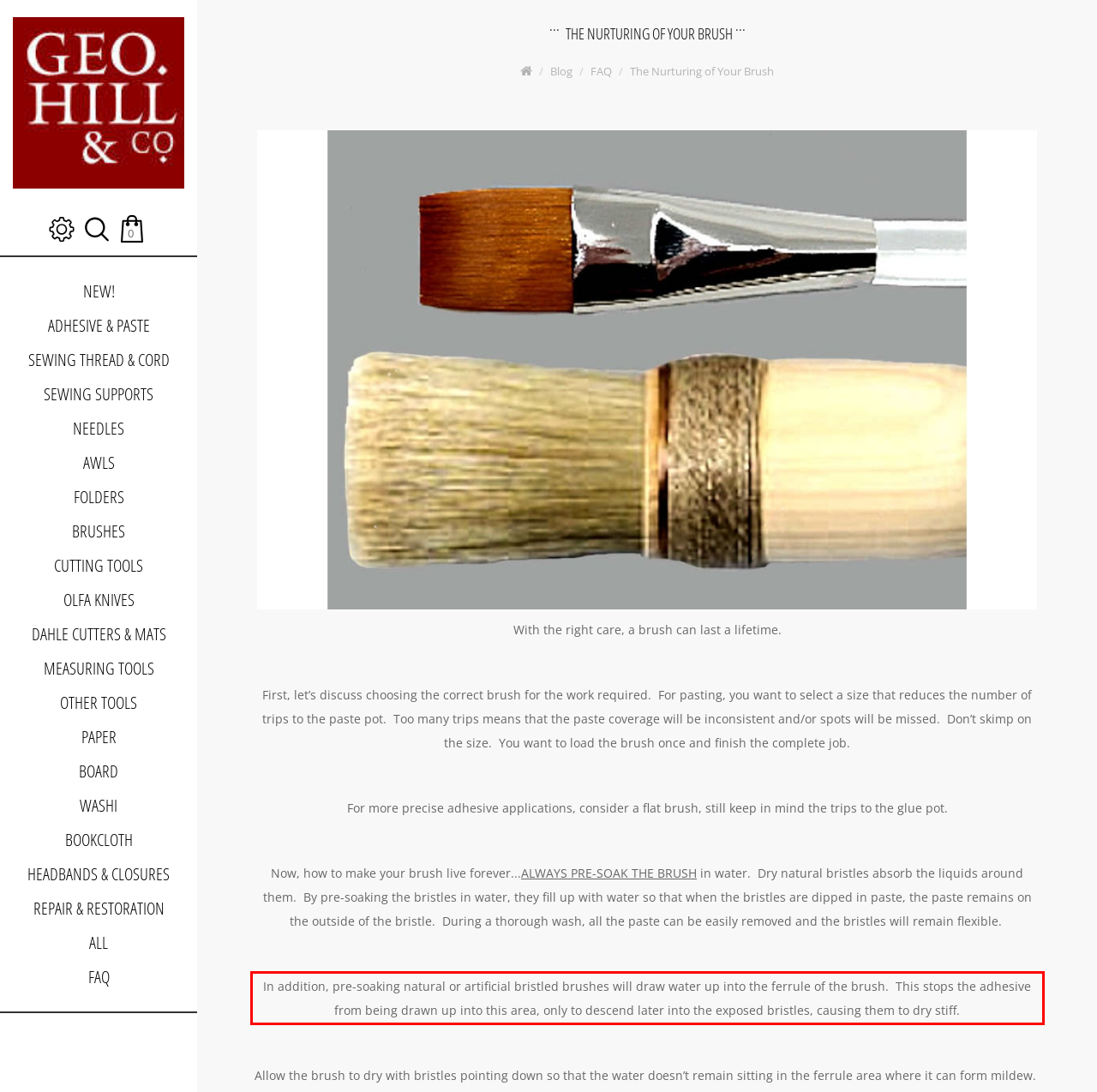View the screenshot of the webpage and identify the UI element surrounded by a red bounding box. Extract the text contained within this red bounding box.

In addition, pre-soaking natural or artificial bristled brushes will draw water up into the ferrule of the brush. This stops the adhesive from being drawn up into this area, only to descend later into the exposed bristles, causing them to dry stiff.